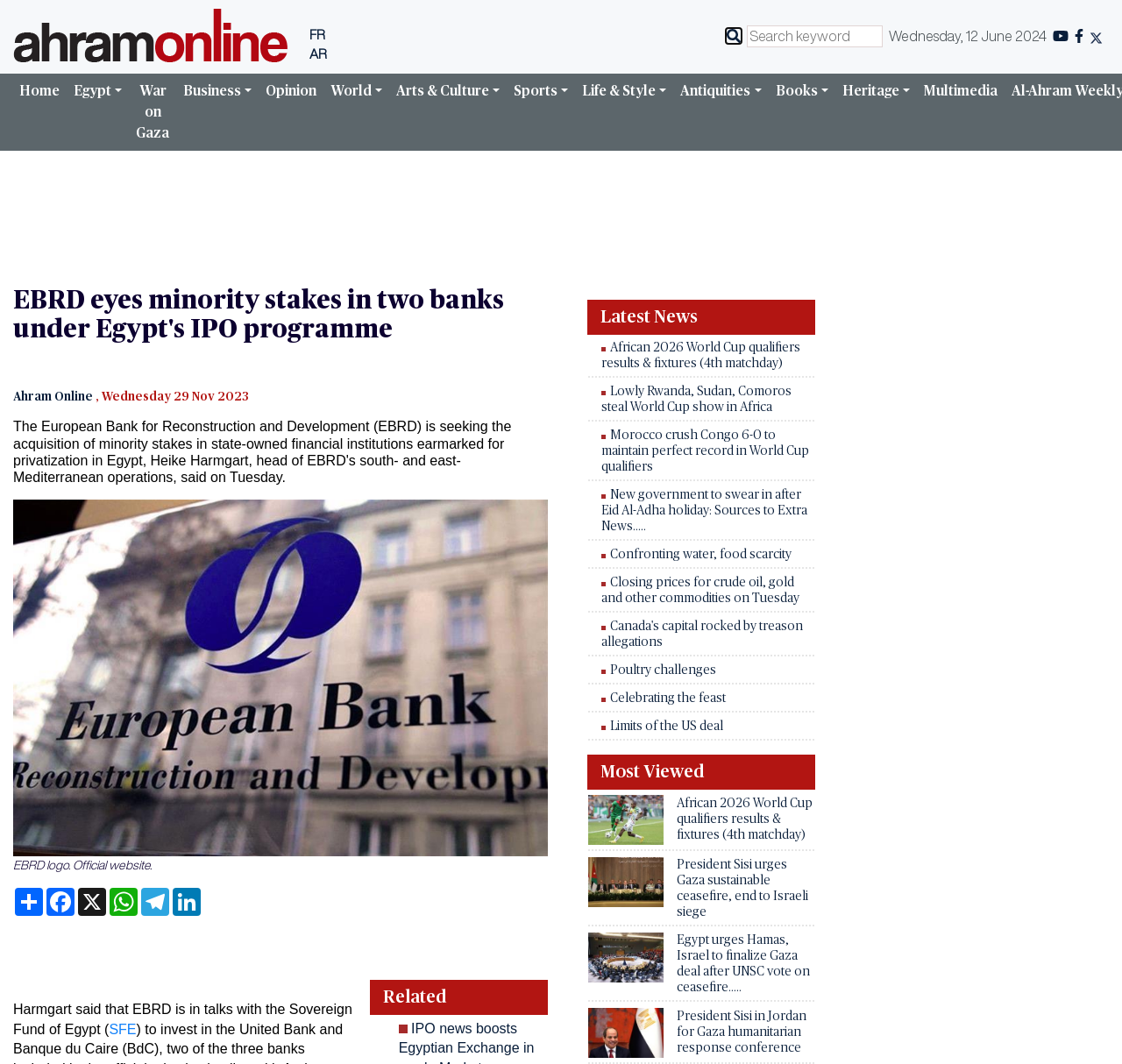Determine the bounding box coordinates of the element that should be clicked to execute the following command: "Read the latest news".

[0.523, 0.281, 0.727, 0.314]